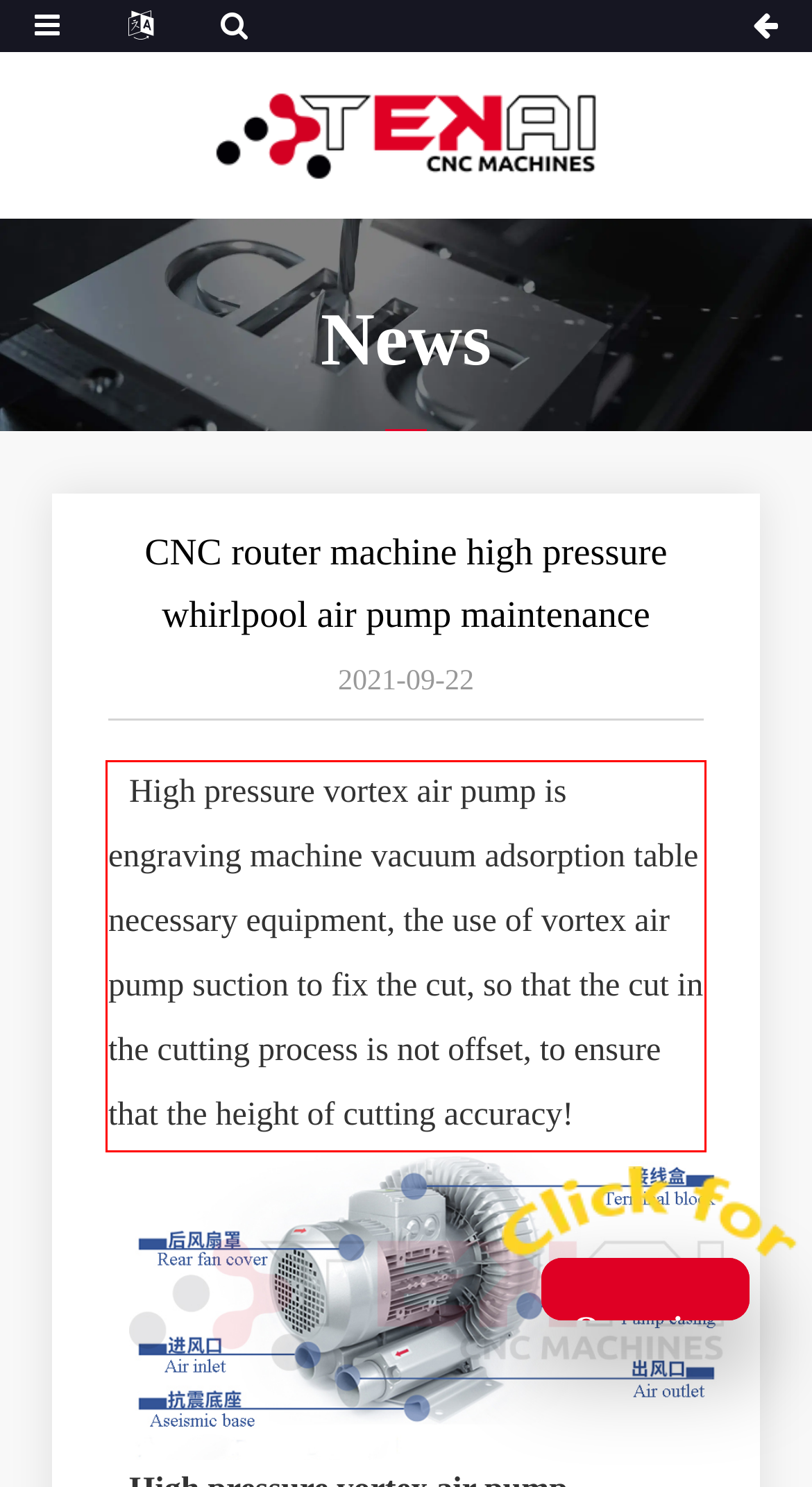You have a screenshot of a webpage with a UI element highlighted by a red bounding box. Use OCR to obtain the text within this highlighted area.

High pressure vortex air pump is engraving machine vacuum adsorption table necessary equipment, the use of vortex air pump suction to fix the cut, so that the cut in the cutting process is not offset, to ensure that the height of cutting accuracy!